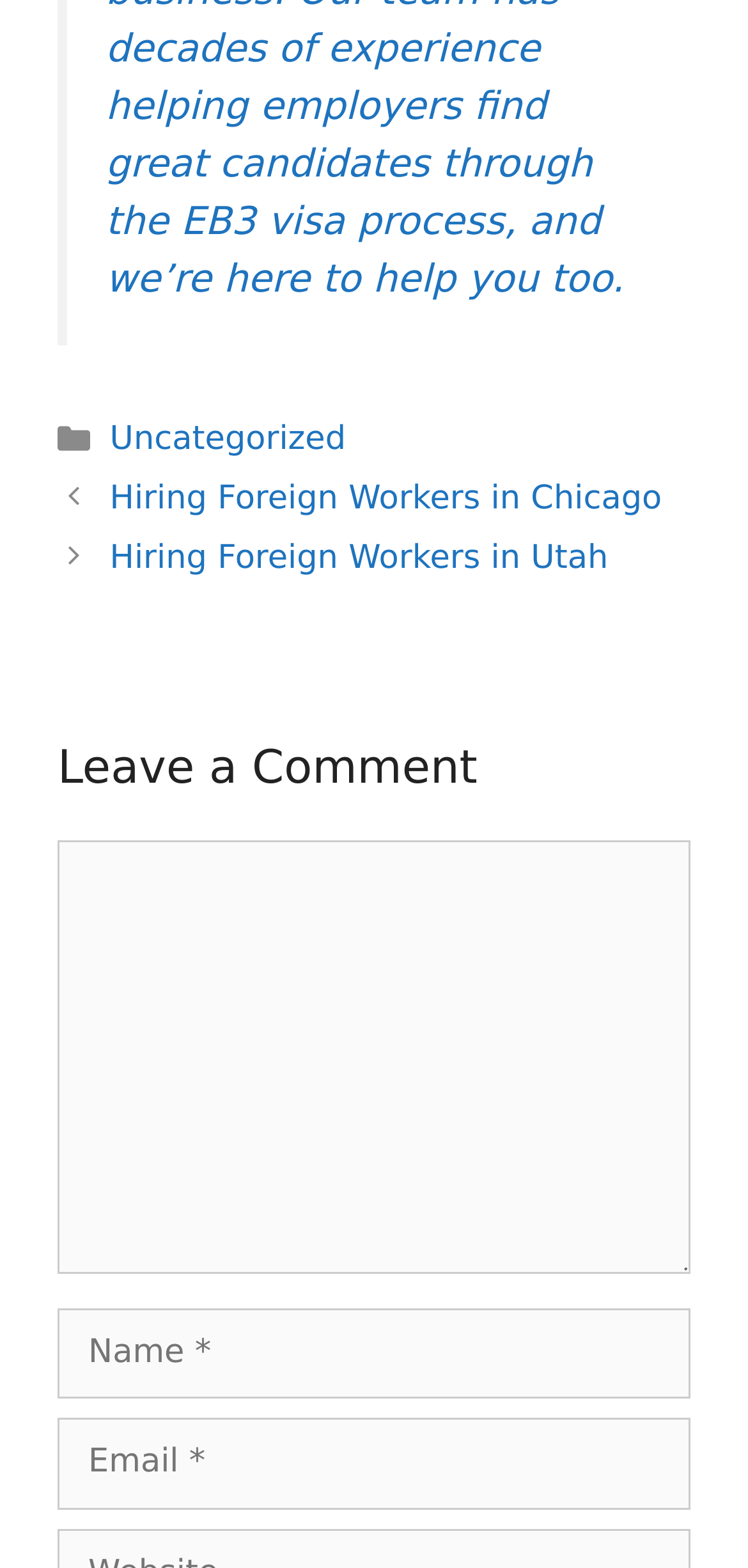Extract the bounding box coordinates for the HTML element that matches this description: "Uncategorized". The coordinates should be four float numbers between 0 and 1, i.e., [left, top, right, bottom].

[0.147, 0.268, 0.462, 0.293]